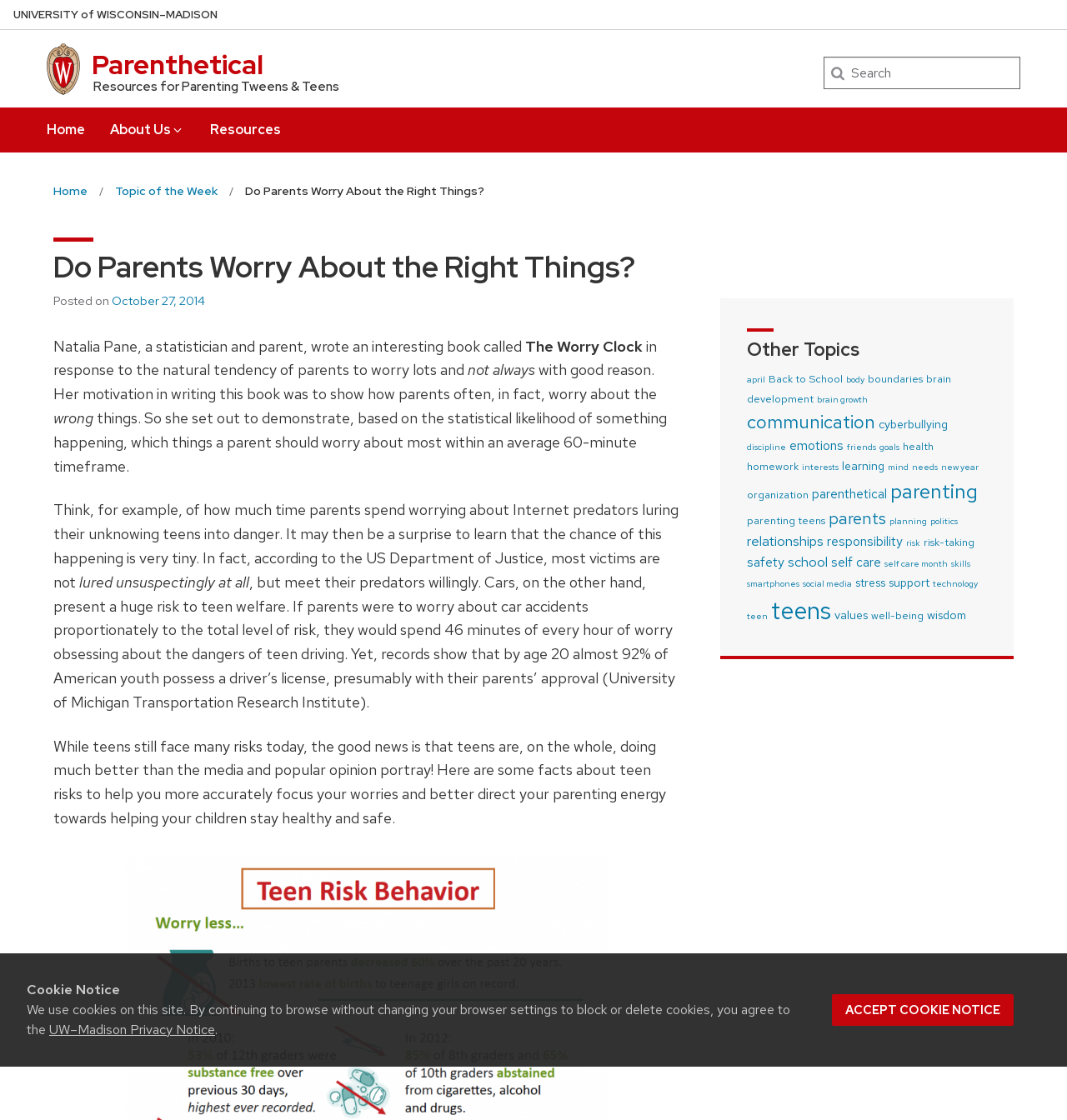Based on the element description, predict the bounding box coordinates (top-left x, top-left y, bottom-right x, bottom-right y) for the UI element in the screenshot: new year

[0.882, 0.412, 0.917, 0.422]